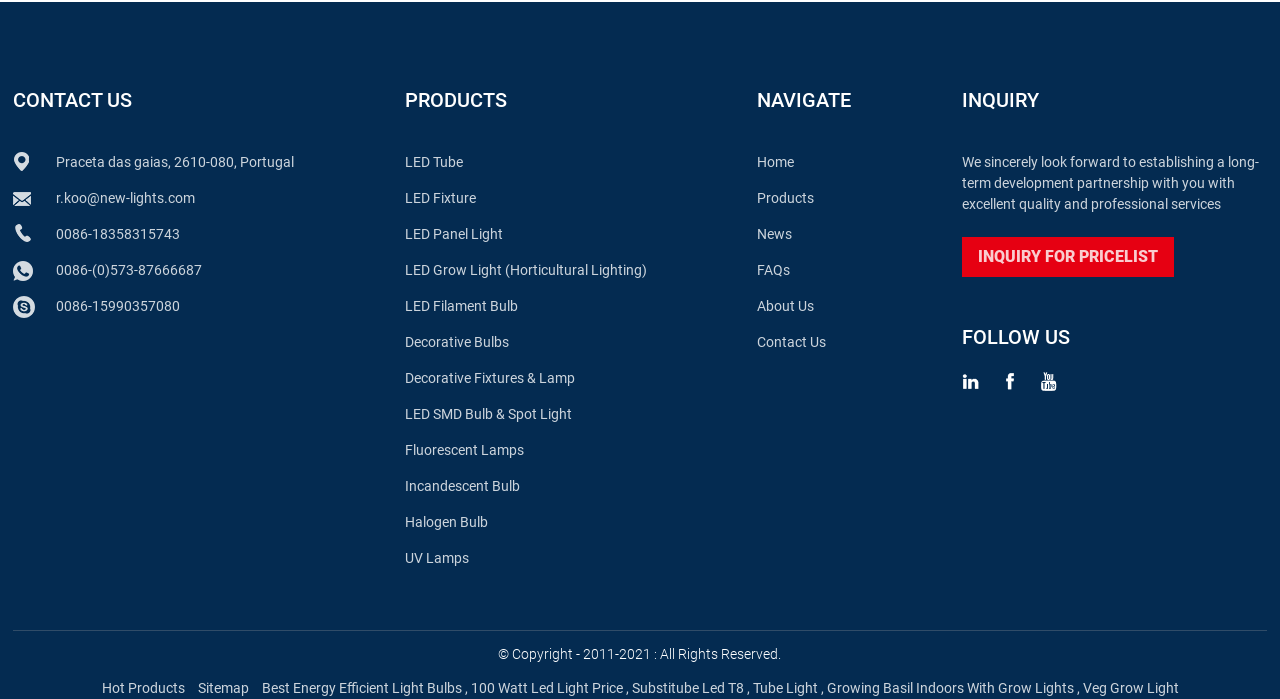Please answer the following question using a single word or phrase: 
How can I contact the company?

Email or phone